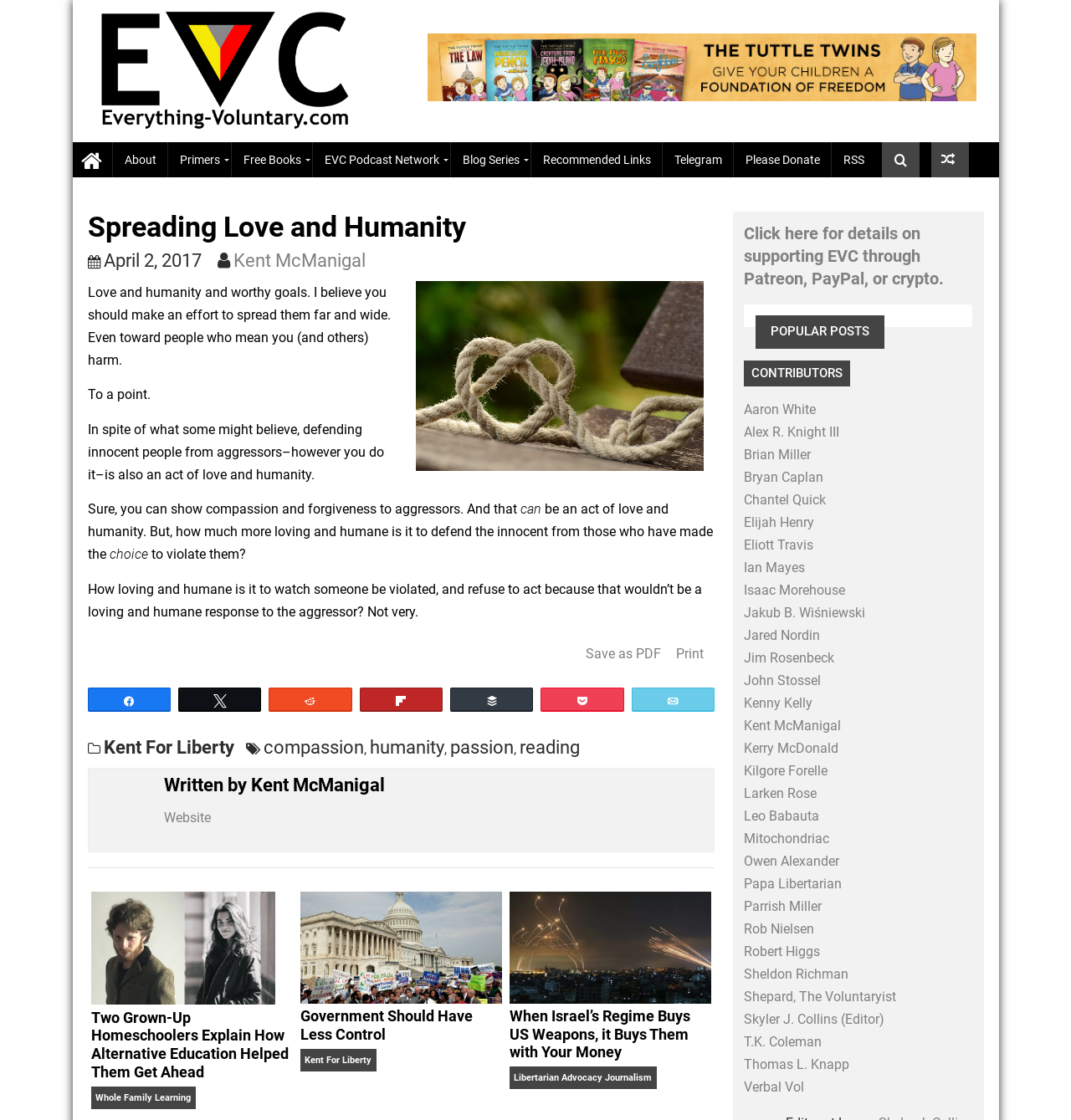Please determine the bounding box coordinates of the section I need to click to accomplish this instruction: "Search for a keyword".

None